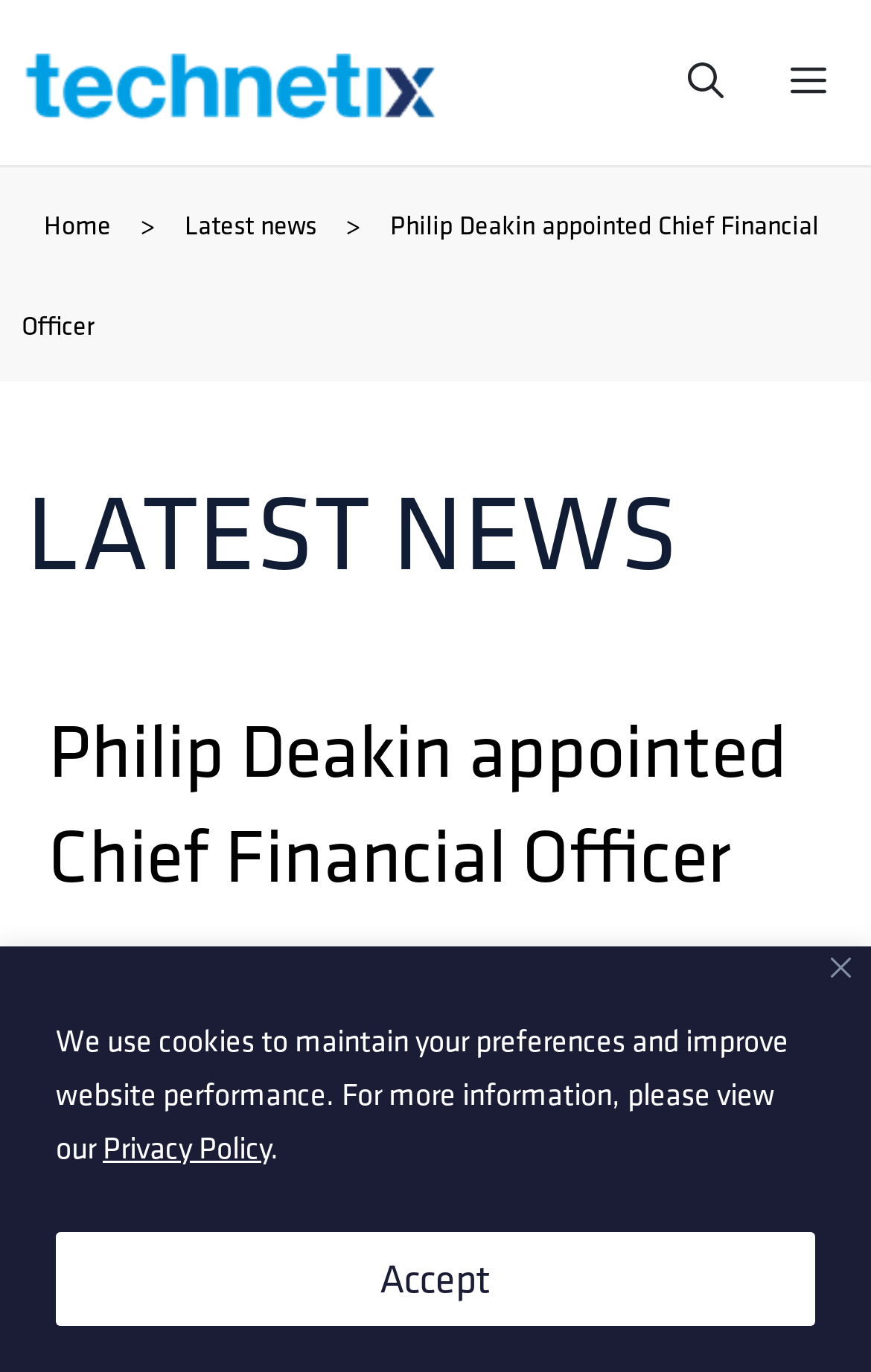Explain the webpage in detail.

The webpage is about the announcement of Philip Deakin's appointment as Chief Financial Officer of Technetix Group Ltd. At the top-right corner, there is a button to close the current window. Below it, there is a notification about the use of cookies on the website, with a link to the Privacy Policy.

The top banner displays the site's name, "Technetix EMEA", accompanied by an image of the logo. On the top-right side, there is a navigation menu with a mobile toggle button, a search bar link, and a menu button that expands to reveal the primary menu.

The main content area has a series of links, including "Home", "Latest news", and a separator symbol. Below these links, the title "Philip Deakin appointed Chief Financial Officer" is prominently displayed. This title is followed by a subheading "LATEST NEWS" and then the main article content, which is not fully described in the accessibility tree.

There are no images directly related to the news article, but there are images associated with the site's logo and the close button. Overall, the webpage has a simple and organized structure, with clear headings and concise text.